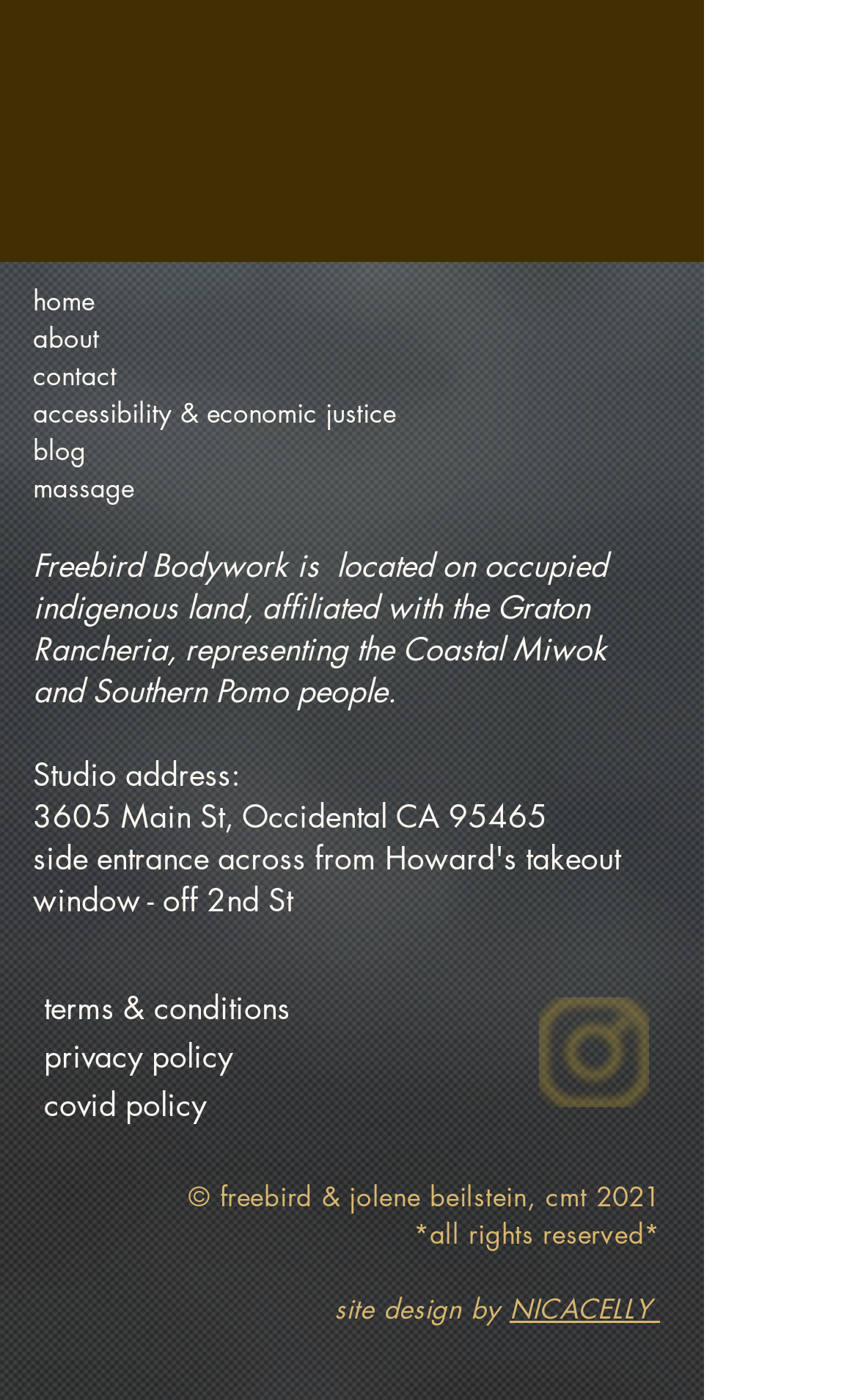What is the studio address of Freebird Bodywork?
Refer to the image and provide a one-word or short phrase answer.

3605 Main St, Occidental CA 95465